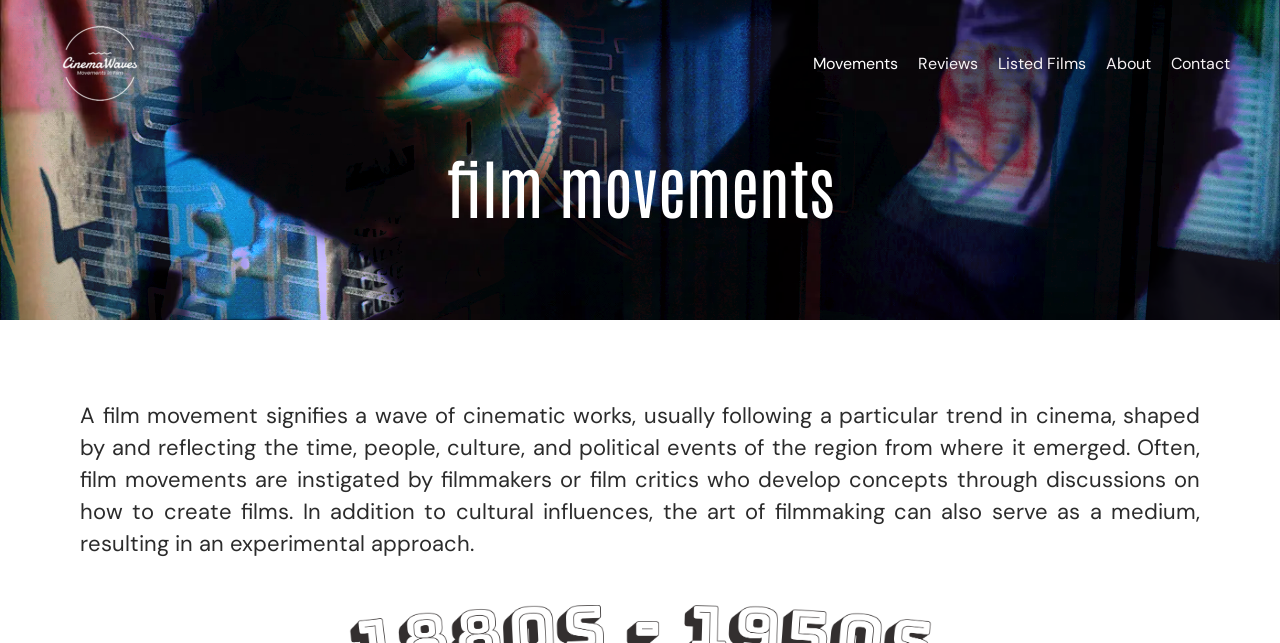What influences the art of filmmaking?
Refer to the image and provide a thorough answer to the question.

According to the webpage, in addition to cultural influences, the art of filmmaking can also serve as a medium, resulting in an experimental approach. This suggests that cultural influences play a role in shaping the art of filmmaking.